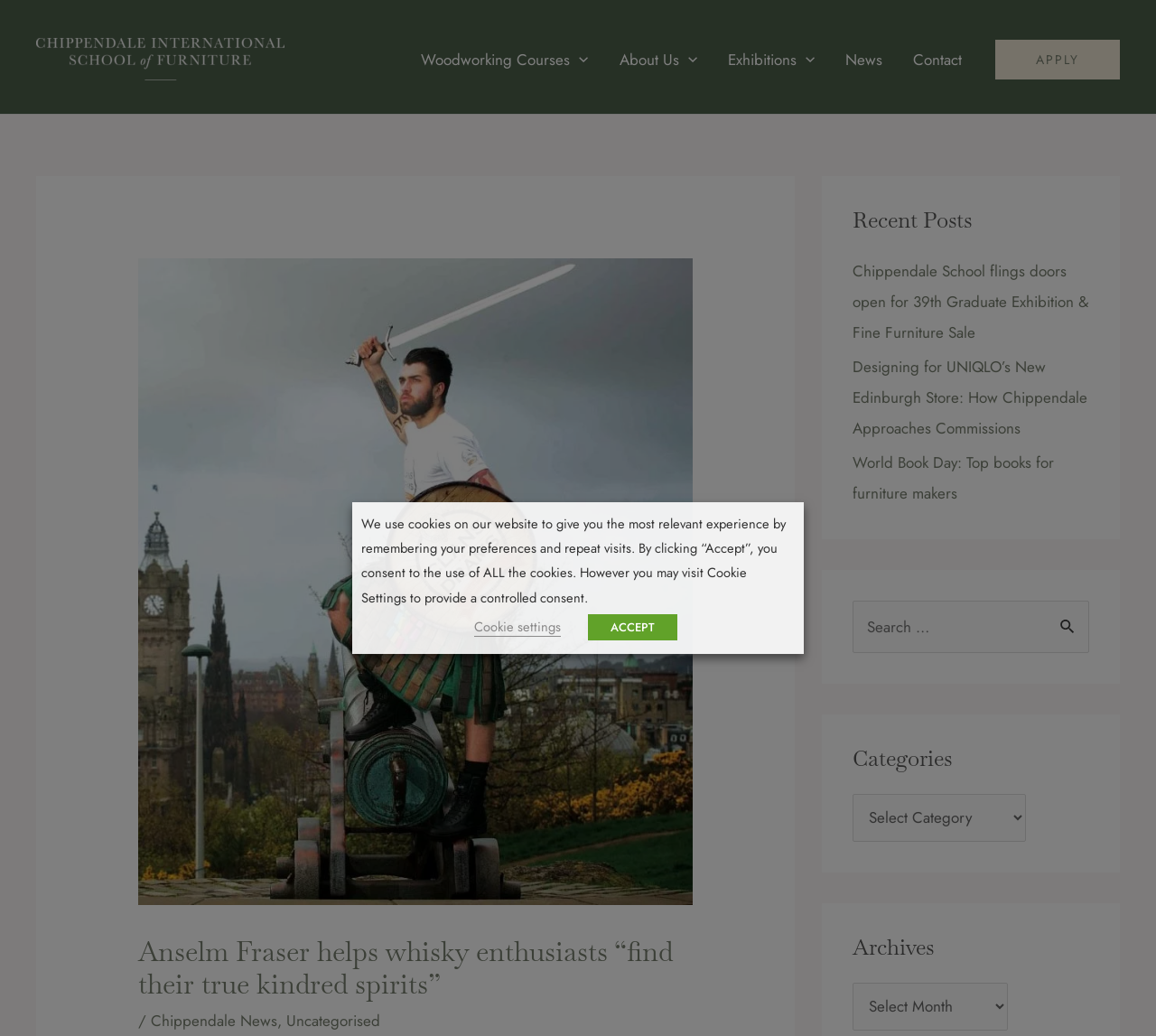Locate the bounding box for the described UI element: "Cookie settings". Ensure the coordinates are four float numbers between 0 and 1, formatted as [left, top, right, bottom].

[0.41, 0.595, 0.485, 0.615]